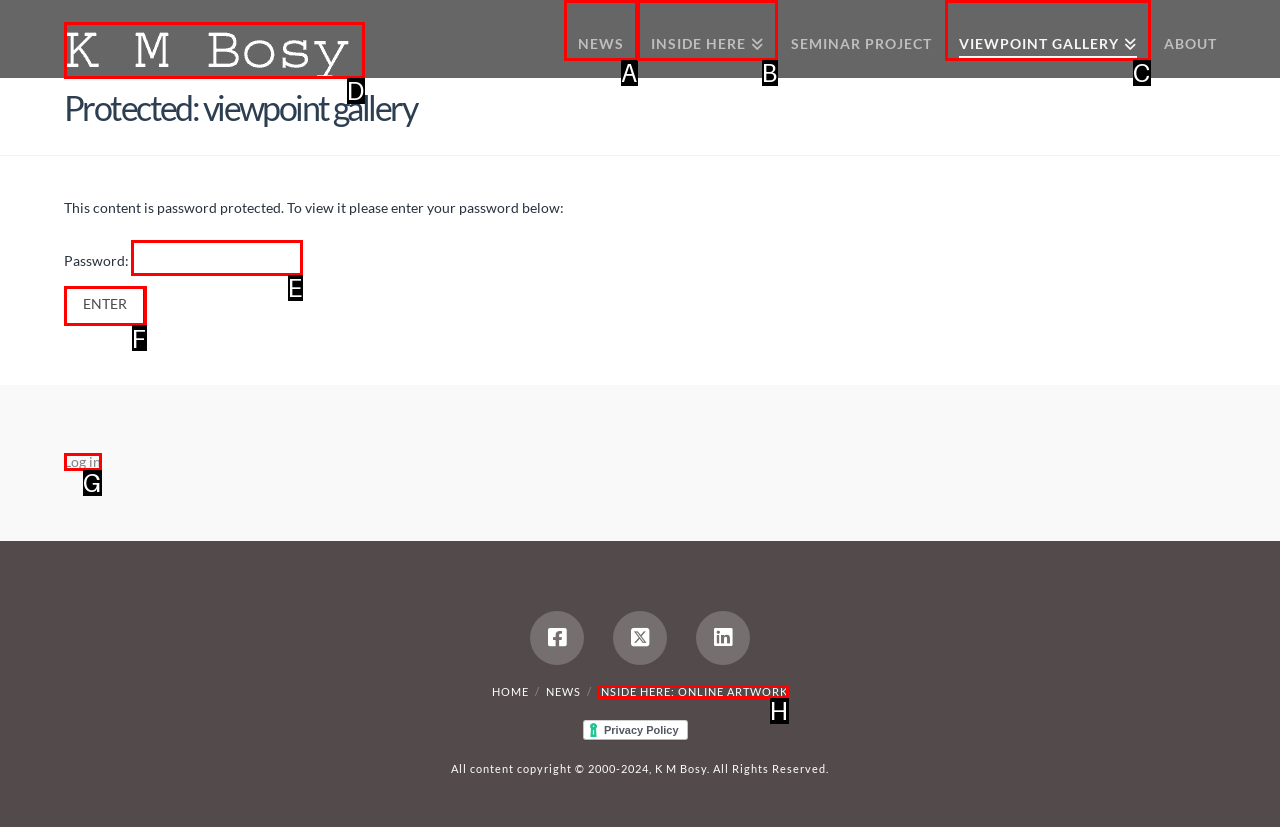Among the marked elements in the screenshot, which letter corresponds to the UI element needed for the task: Enter password?

E